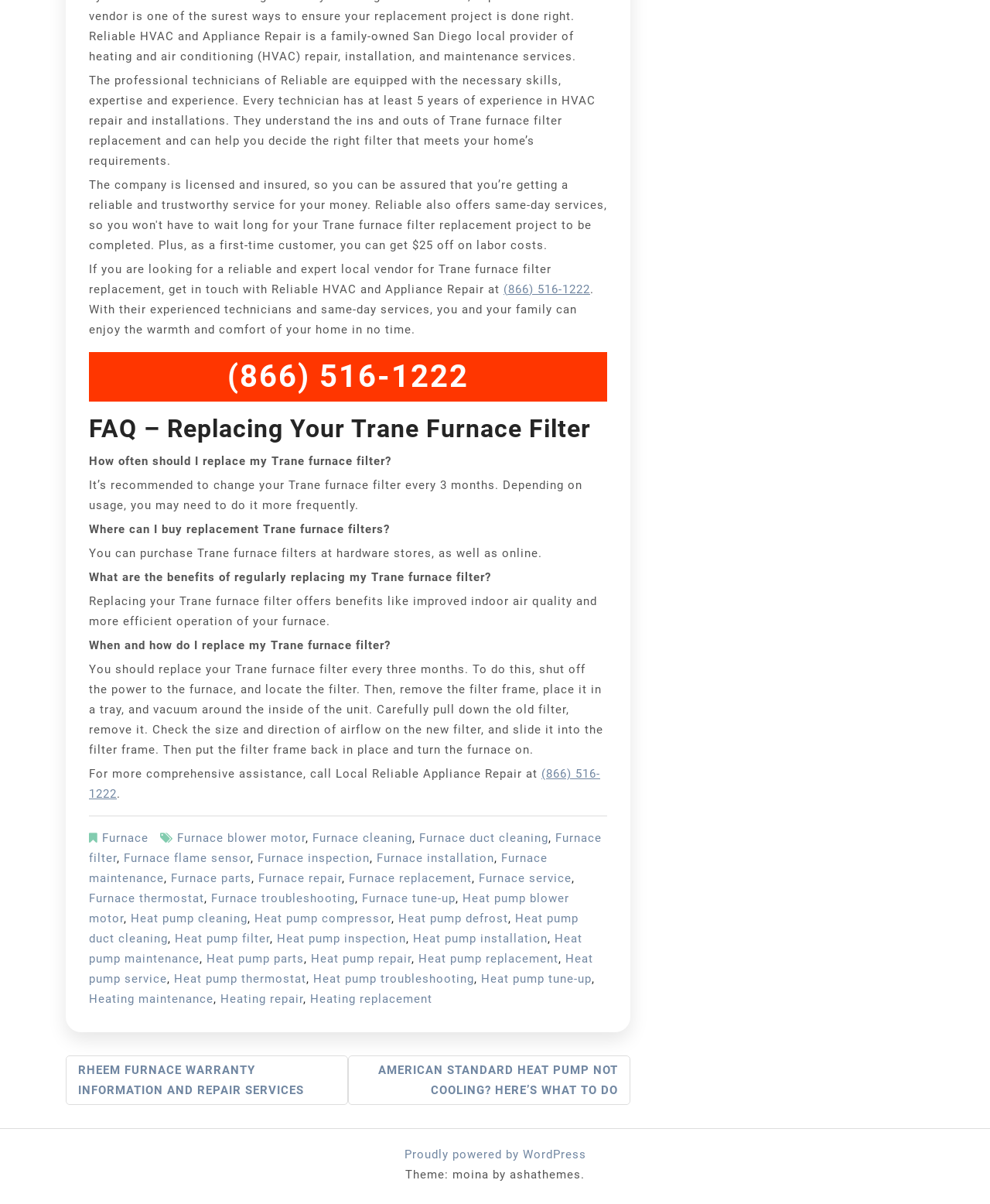How often should I replace my Trane furnace filter?
Using the information from the image, give a concise answer in one word or a short phrase.

Every 3 months